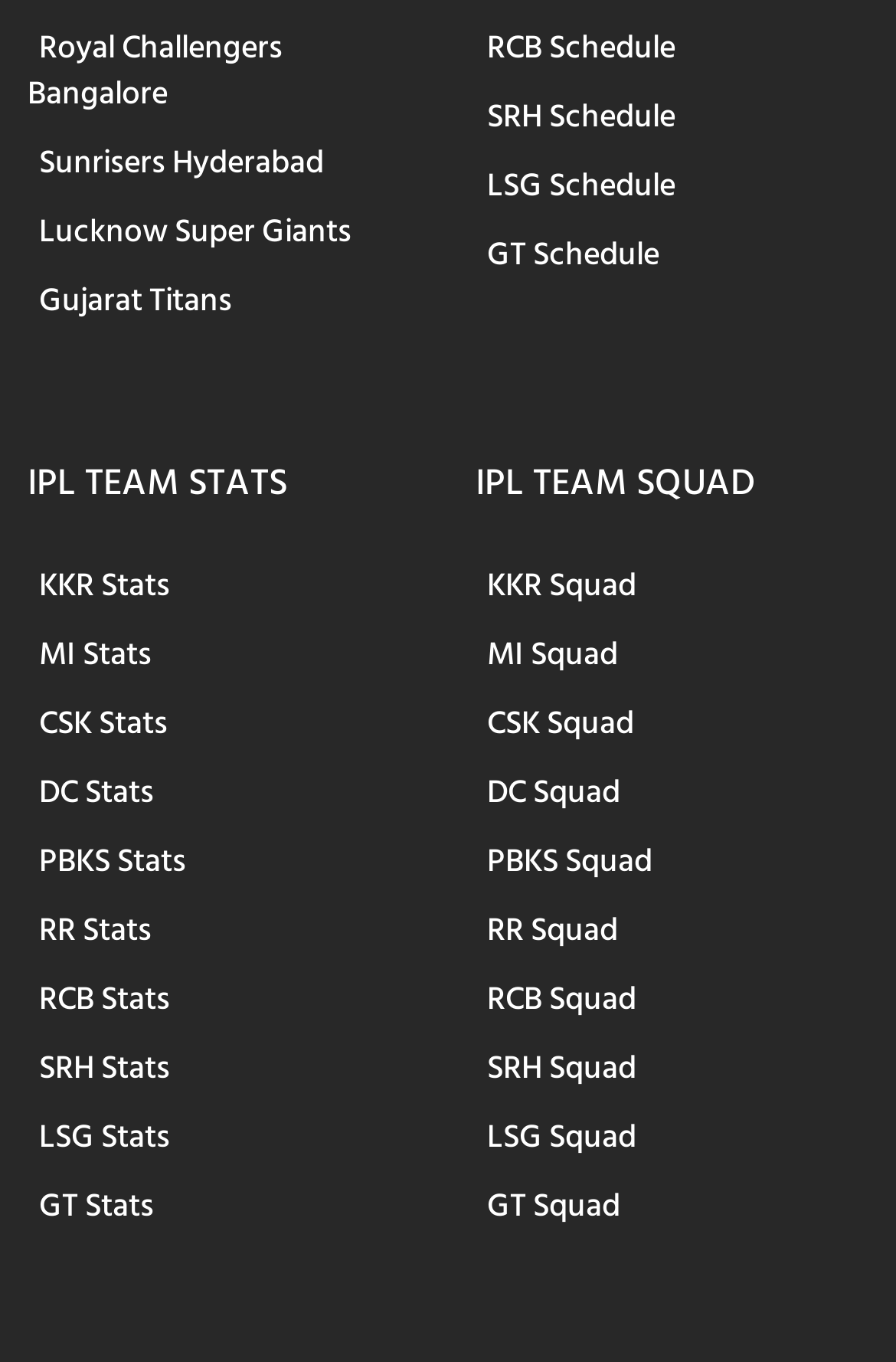Determine the bounding box coordinates of the element's region needed to click to follow the instruction: "View Royal Challengers Bangalore team stats". Provide these coordinates as four float numbers between 0 and 1, formatted as [left, top, right, bottom].

[0.031, 0.402, 0.203, 0.457]